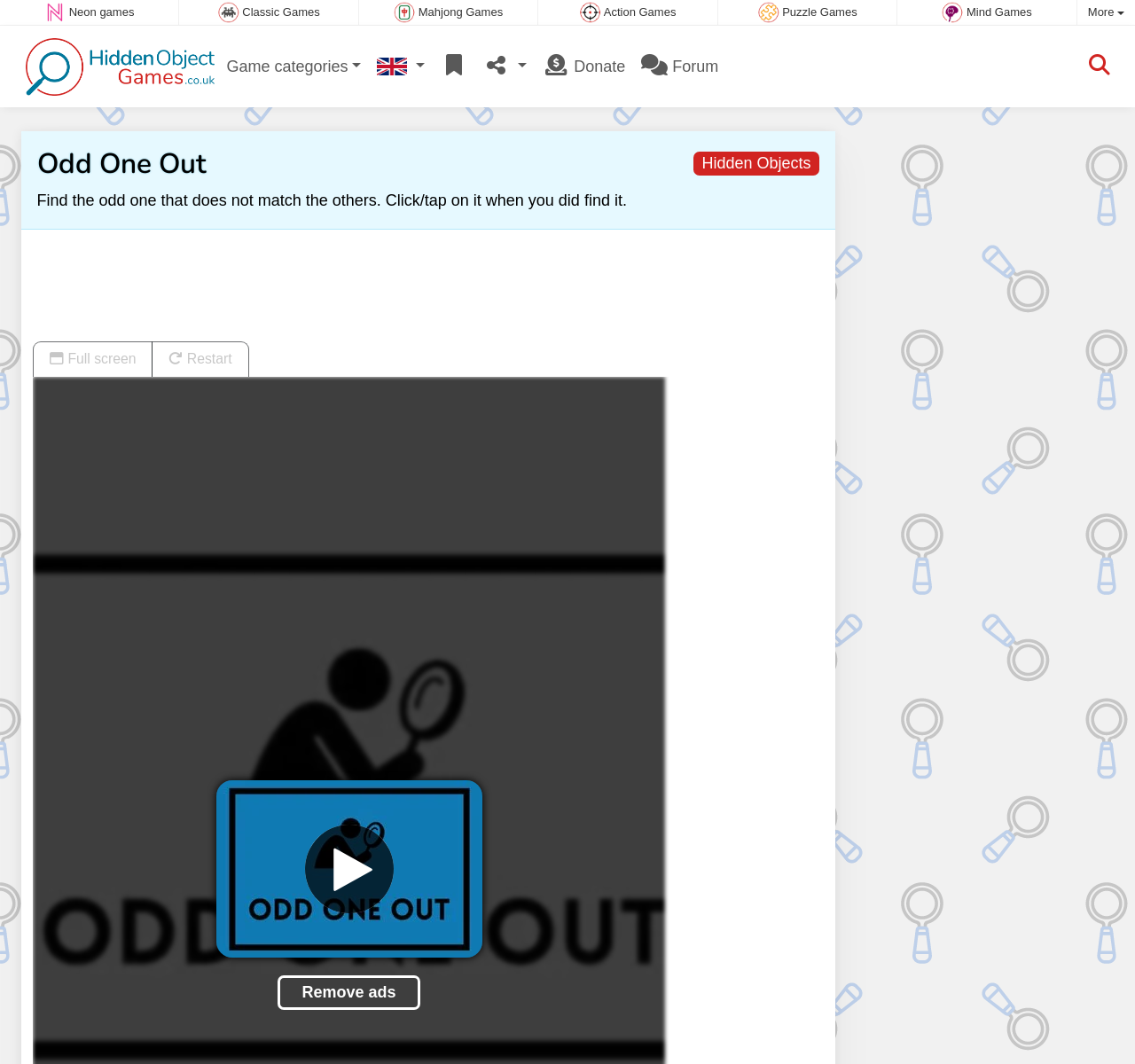Kindly determine the bounding box coordinates for the area that needs to be clicked to execute this instruction: "Click on the 'Restart' button".

[0.134, 0.32, 0.219, 0.353]